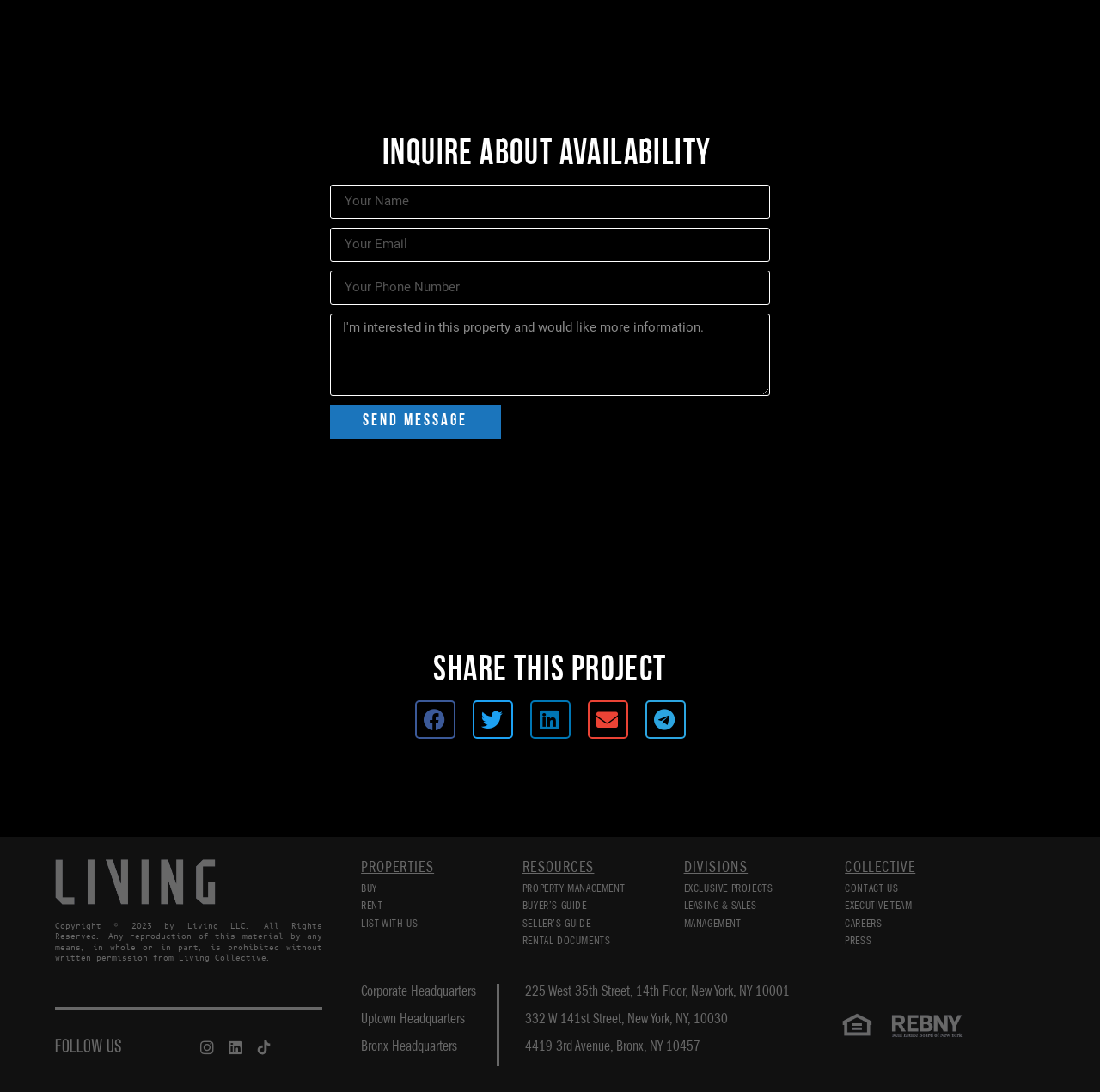Review the image closely and give a comprehensive answer to the question: What is the last link in the 'COLLECTIVE' section?

The 'COLLECTIVE' section has links to 'CONTACT US', 'EXECUTIVE TEAM', 'CAREERS', and 'PRESS', and the last link in this section is 'PRESS'.